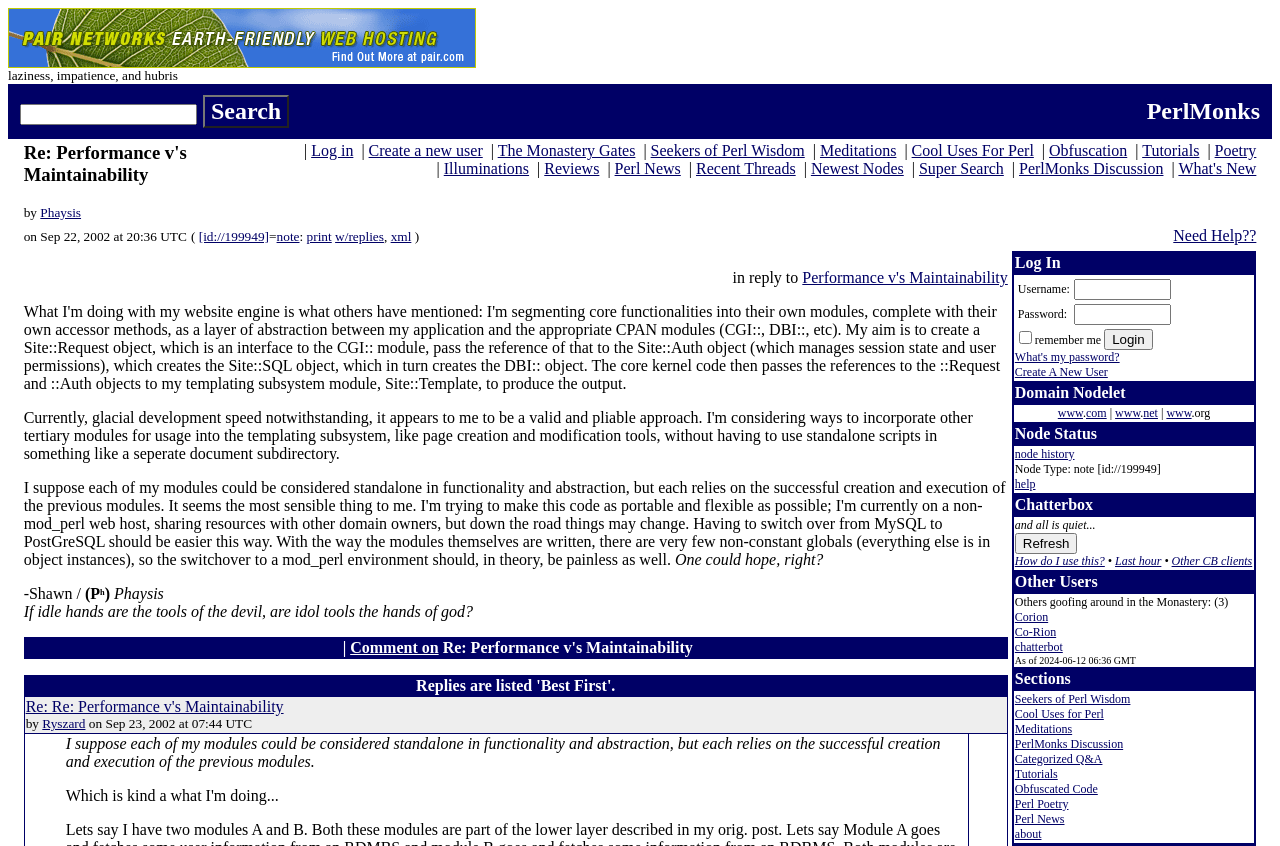Describe all visible elements and their arrangement on the webpage.

The webpage is a discussion forum focused on the topic "Re: Performance v's Maintainability". At the top, there is a banner with the title "Re: Performance v's Maintainability" and a link to "Beefy Boxes and Bandwidth Generously Provided by pair Networks" with an accompanying image. 

Below the banner, there is a search bar with a text box and a "Search" button. To the right of the search bar, there is a link to "PerlMonks". 

The main content of the webpage is a discussion thread. The thread starts with a post by "Phaysis" with the title "Re: Performance v's Maintainability" and a timestamp "on Sep 22, 2002 at 20:36 UTC". The post has several links to related topics, including "note", "print w/replies", and "xml". 

To the right of the post, there is a link to "Need Help??" and a superscript "h" next to the username "Phaysis". Below the post, there is a quote from Phaysis, "If idle hands are the tools of the devil, are idol tools the hands of god?".

The discussion thread continues with a table of replies, listed in "Best First" order. Each reply has a link to the reply title, the author's username, and a timestamp. The replies are listed in a grid format with columns for the reply title, author, and timestamp. 

At the bottom of the webpage, there is a login section with a table containing links to "Log In", "Create A New User", and "What's my password?". There is also a "remember me" checkbox and a "Login" button.